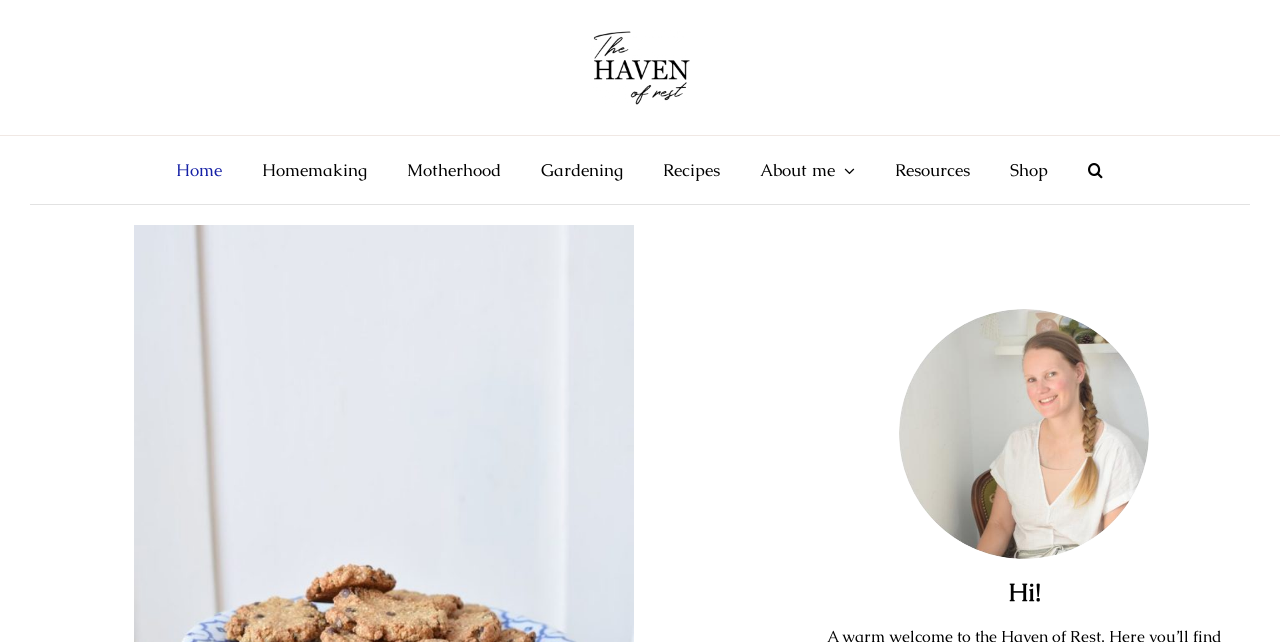Provide a one-word or brief phrase answer to the question:
What is the greeting on the webpage?

Hi!